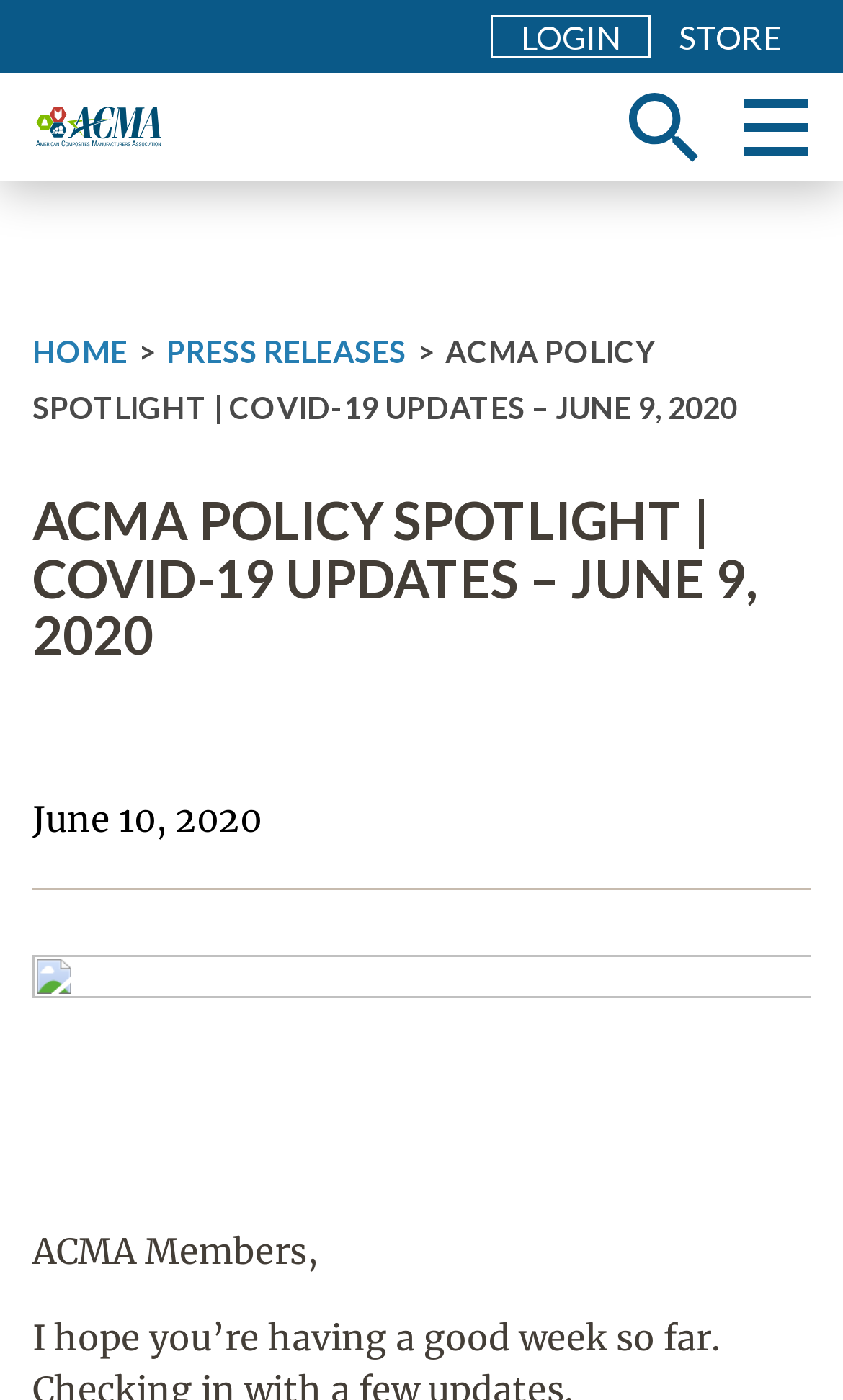Locate the bounding box coordinates of the item that should be clicked to fulfill the instruction: "Go to the home page".

[0.038, 0.238, 0.151, 0.264]